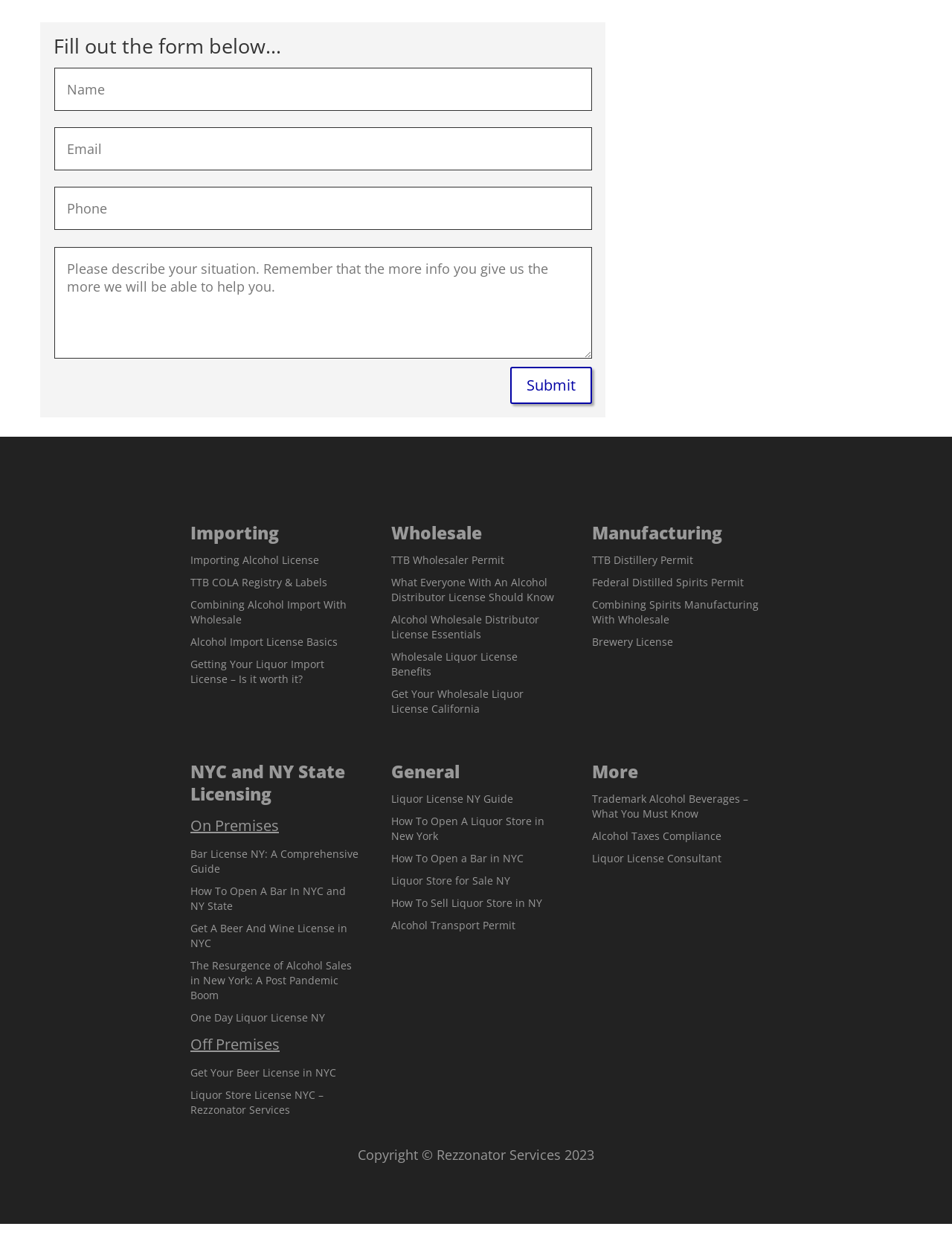What is the name of the company mentioned at the bottom of the page?
Answer the question with a single word or phrase derived from the image.

Rezzonator Services